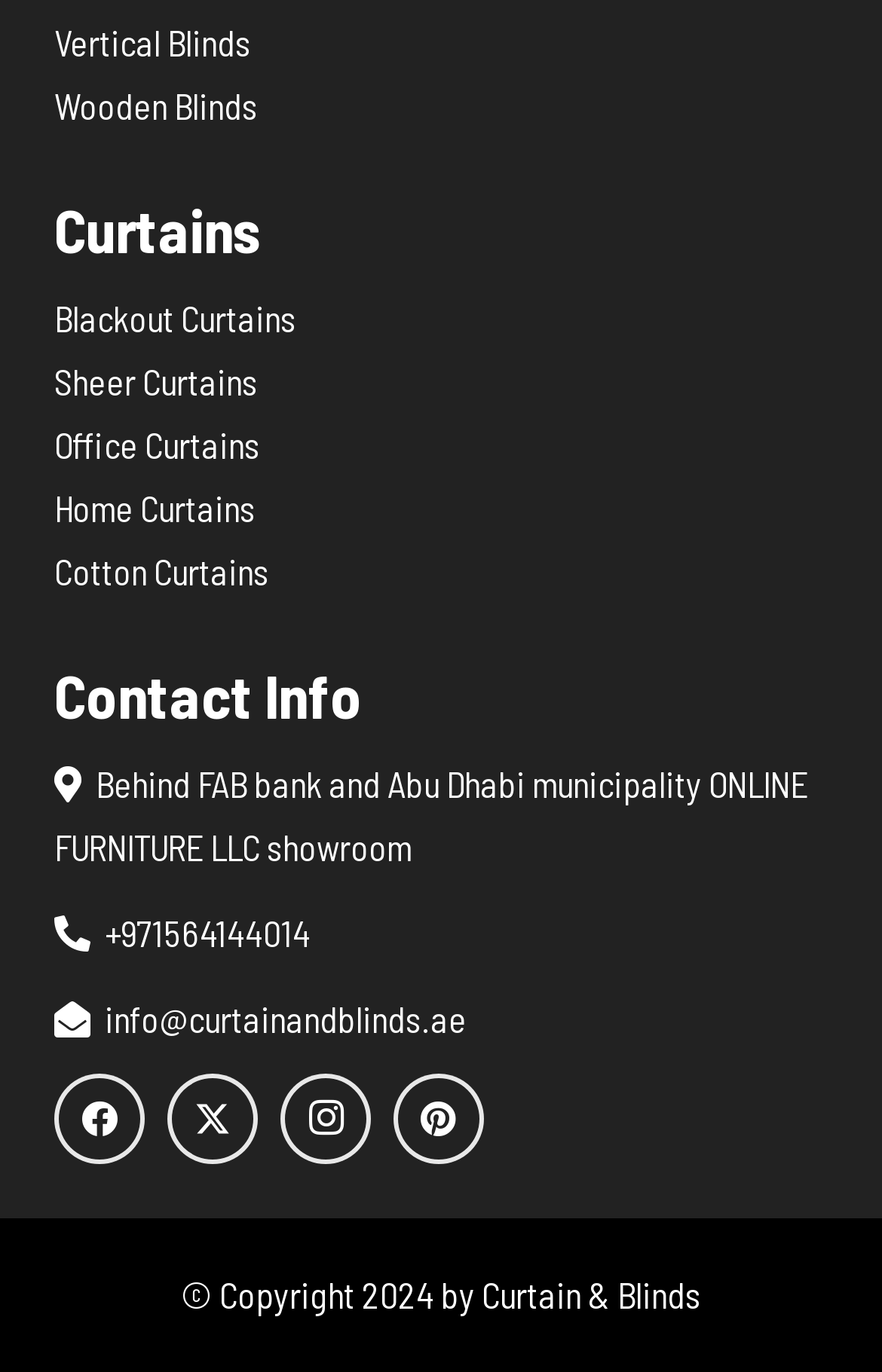Based on the visual content of the image, answer the question thoroughly: What is the contact phone number?

The contact phone number can be found in the 'Contact Info' section, which is located at the bottom of the webpage, and it is represented by the phone icon followed by the number +971564144014.